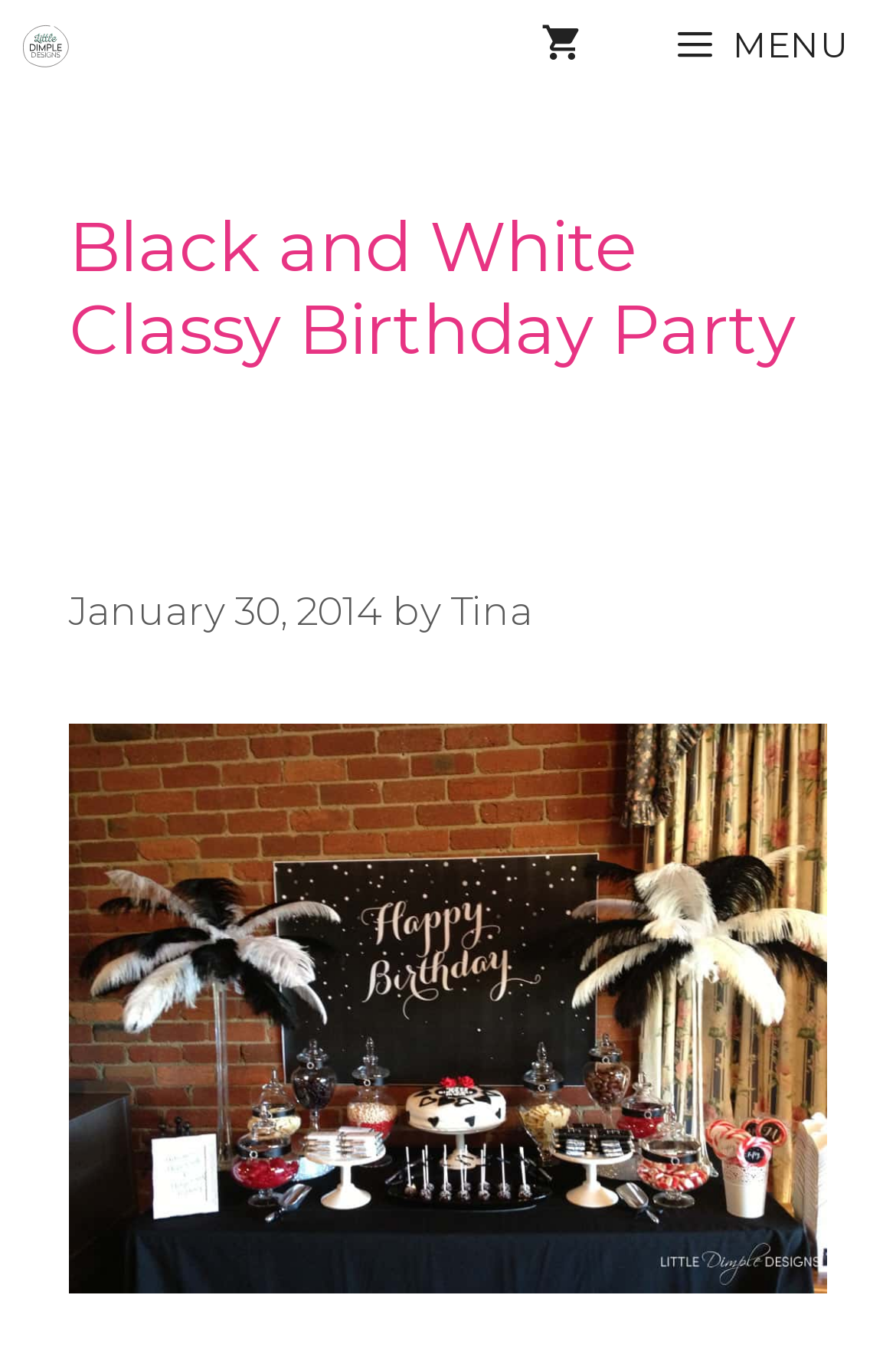Respond to the question with just a single word or phrase: 
Is the menu button expanded?

False